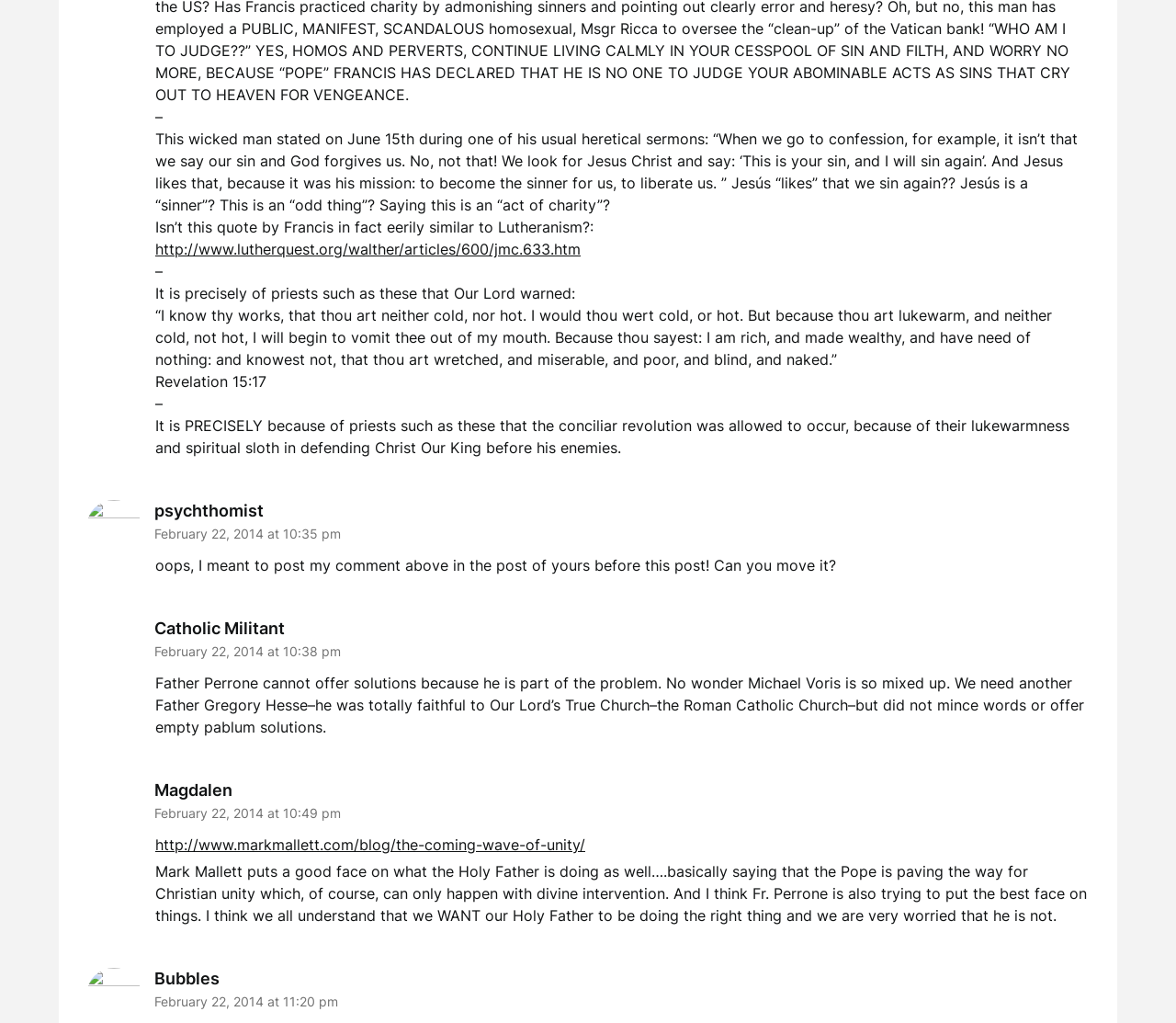Who is the author of the article?
Answer the question with a single word or phrase derived from the image.

Not specified